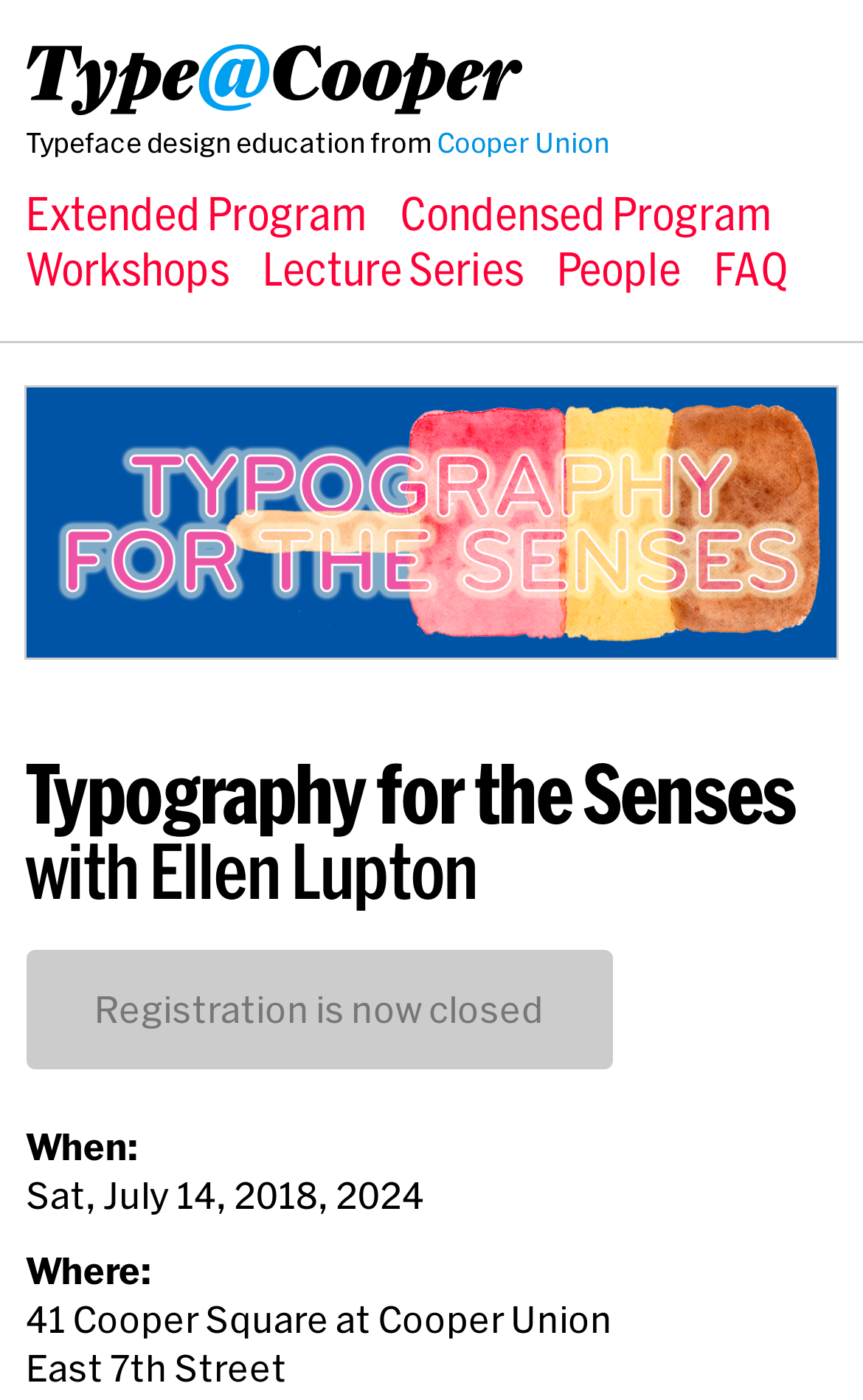Please locate the bounding box coordinates of the element that should be clicked to complete the given instruction: "click on the Cooper Union link".

[0.506, 0.092, 0.706, 0.112]